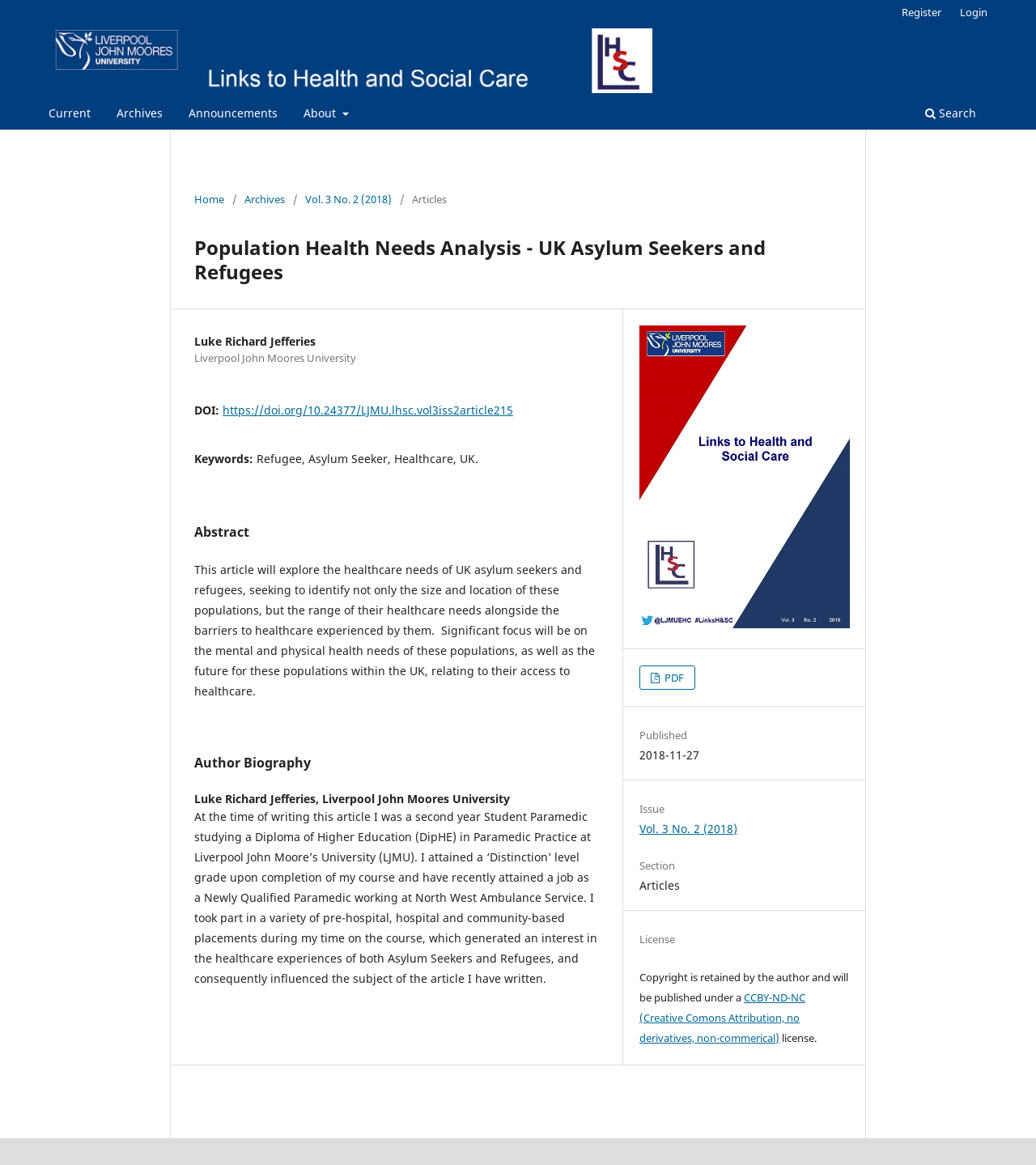Please reply to the following question with a single word or a short phrase:
What is the title of the article?

Population Health Needs Analysis - UK Asylum Seekers and Refugees